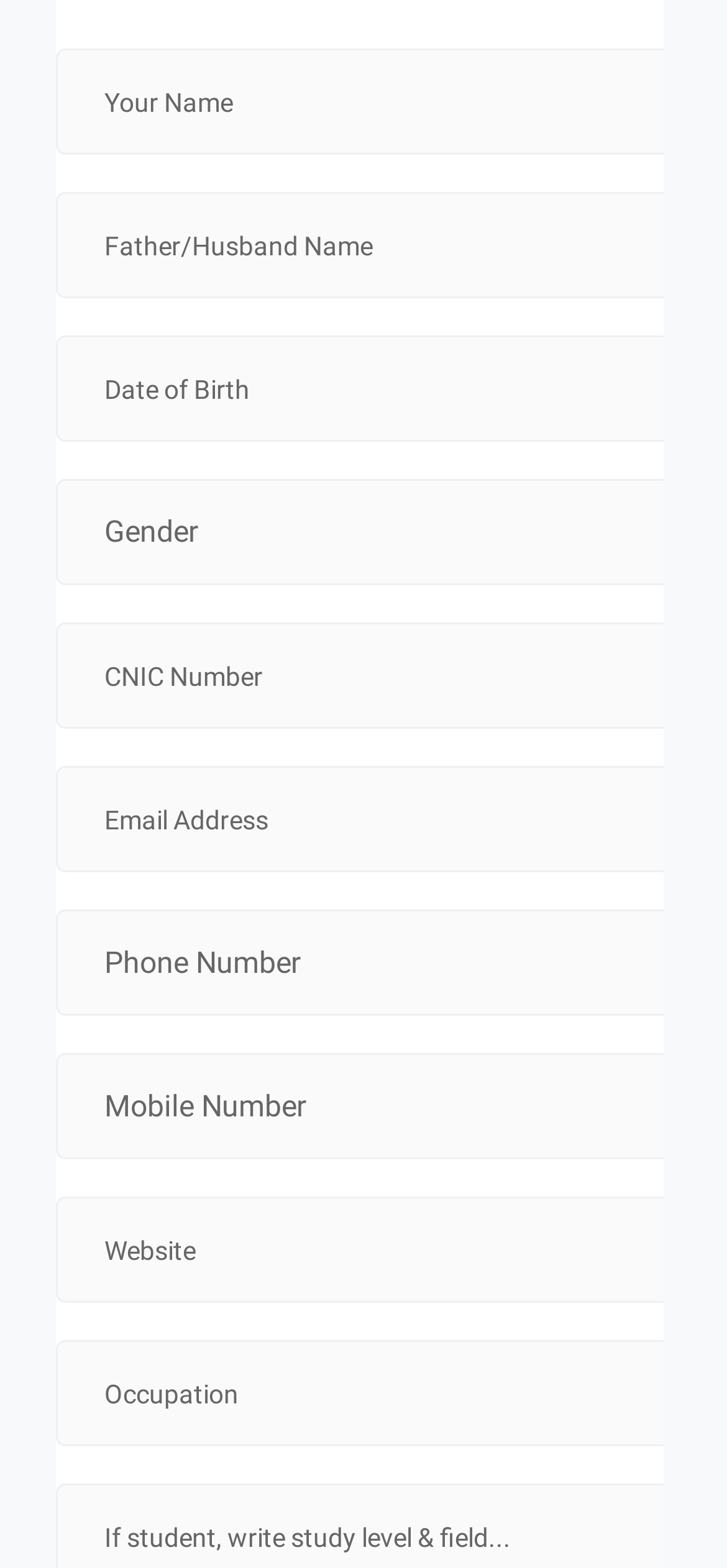Using the description "name="HAMP_member_website" placeholder="Website"", locate and provide the bounding box of the UI element.

[0.077, 0.763, 0.923, 0.831]